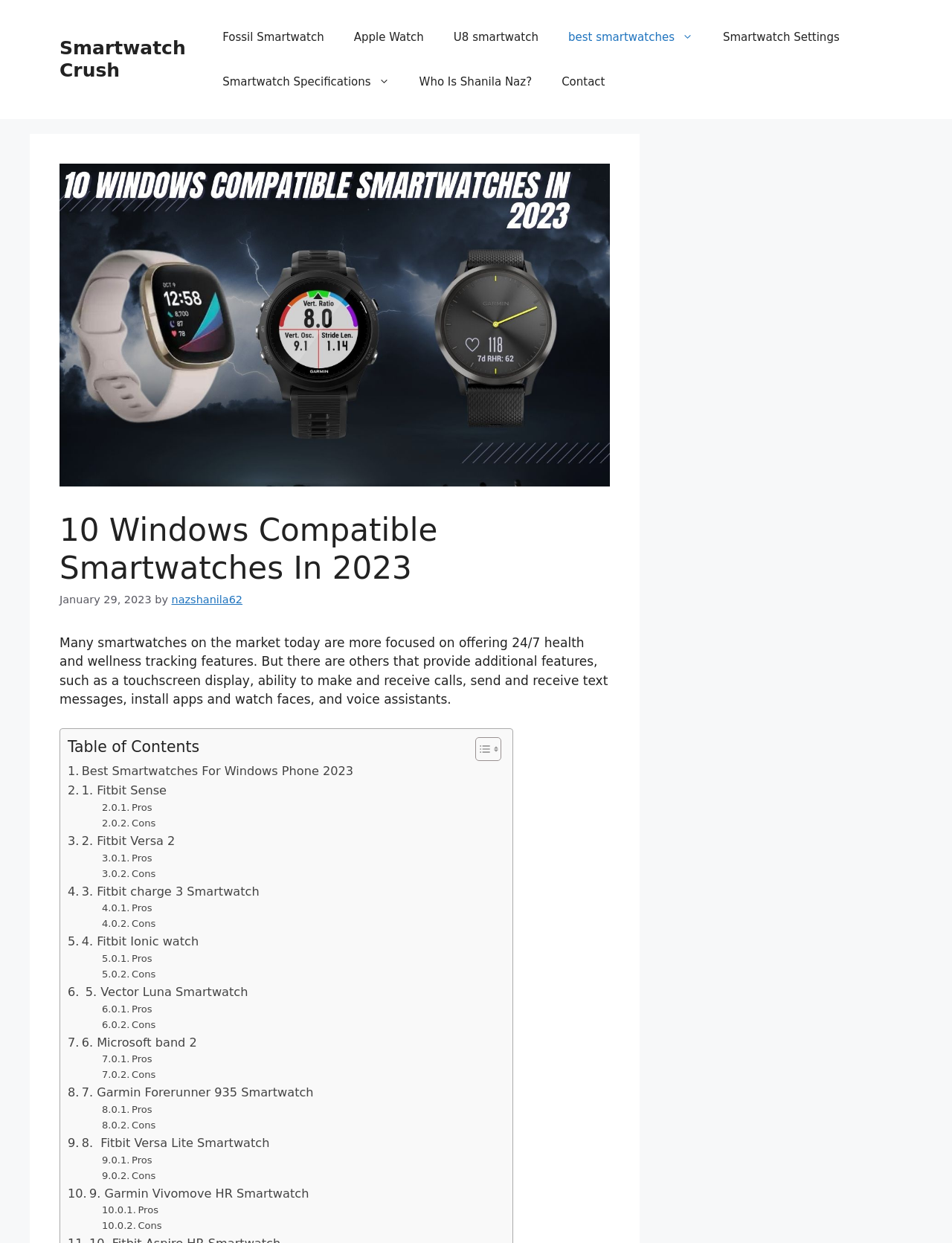What is the main topic of this webpage?
Answer the question with a single word or phrase derived from the image.

Windows Compatible Smartwatches